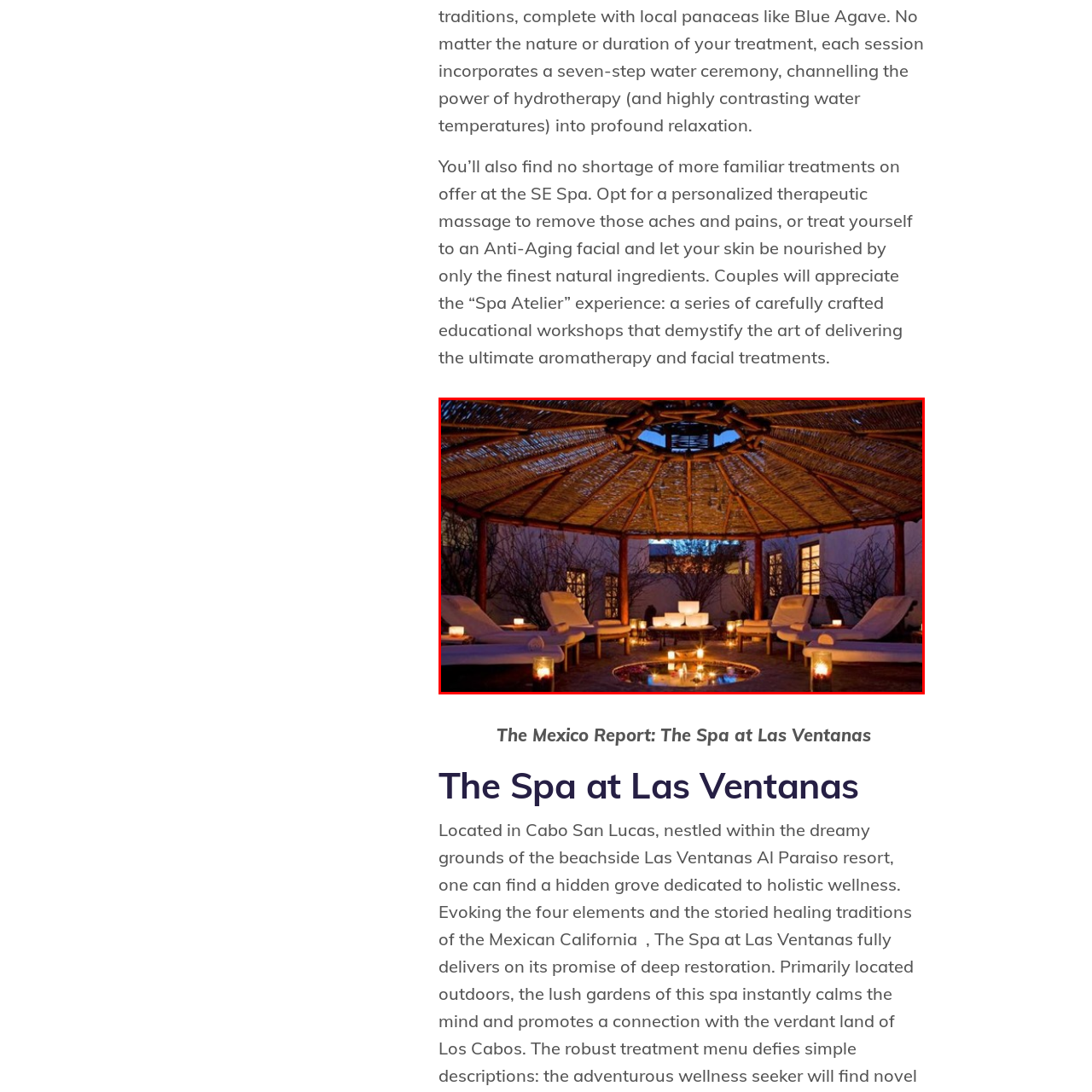Concentrate on the image highlighted by the red boundary and deliver a detailed answer to the following question, using the information from the image:
What is surrounding the circular pool?

According to the caption, elegant white loungers are strategically placed around a circular pool illuminated by flickering candles, enhancing the spa's soothing vibe.